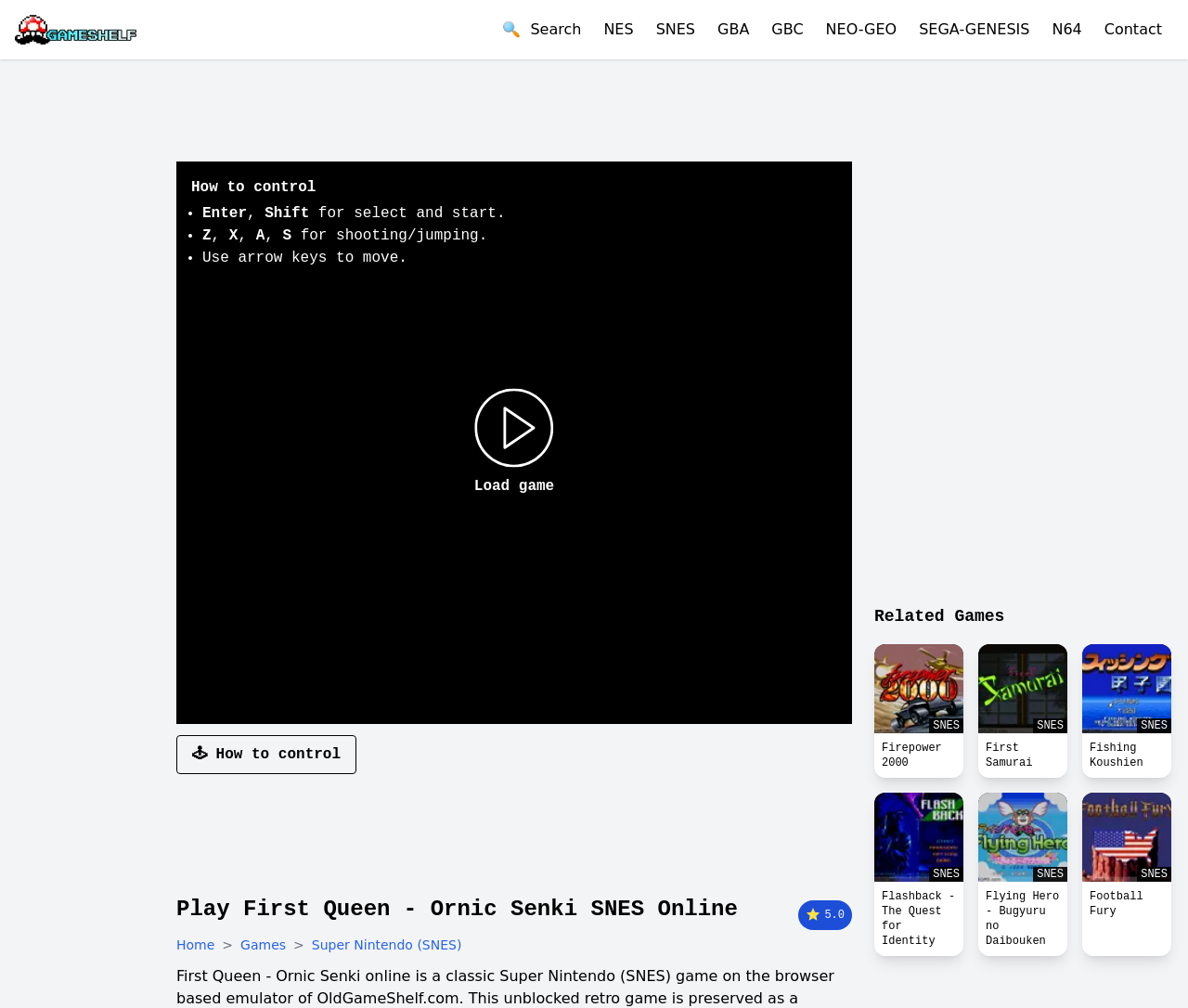Locate the bounding box coordinates of the element's region that should be clicked to carry out the following instruction: "Click the logo". The coordinates need to be four float numbers between 0 and 1, i.e., [left, top, right, bottom].

[0.012, 0.015, 0.115, 0.044]